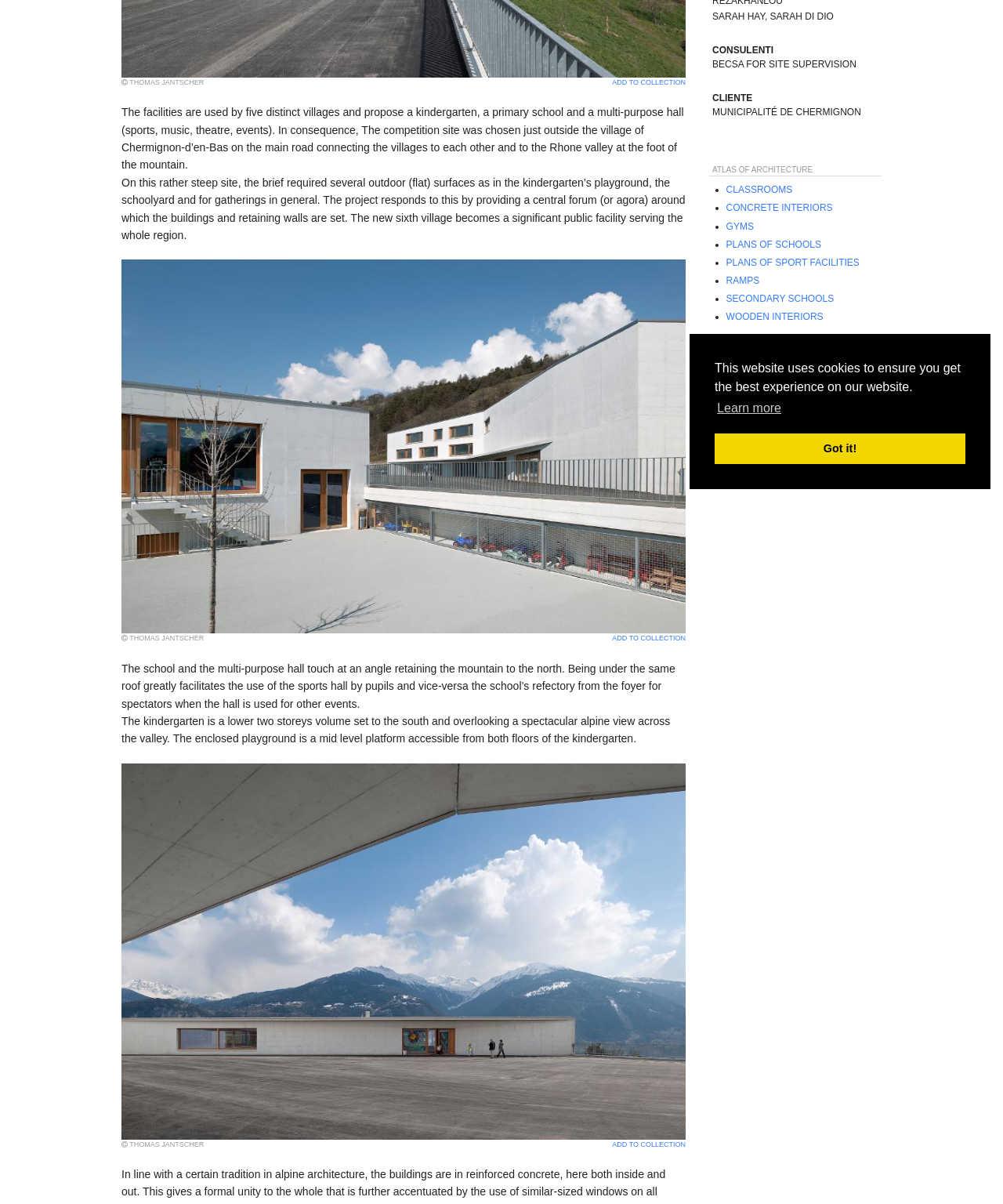Based on the element description Banking Supervision, identify the bounding box of the UI element in the given webpage screenshot. The coordinates should be in the format (top-left x, top-left y, bottom-right x, bottom-right y) and must be between 0 and 1.

None